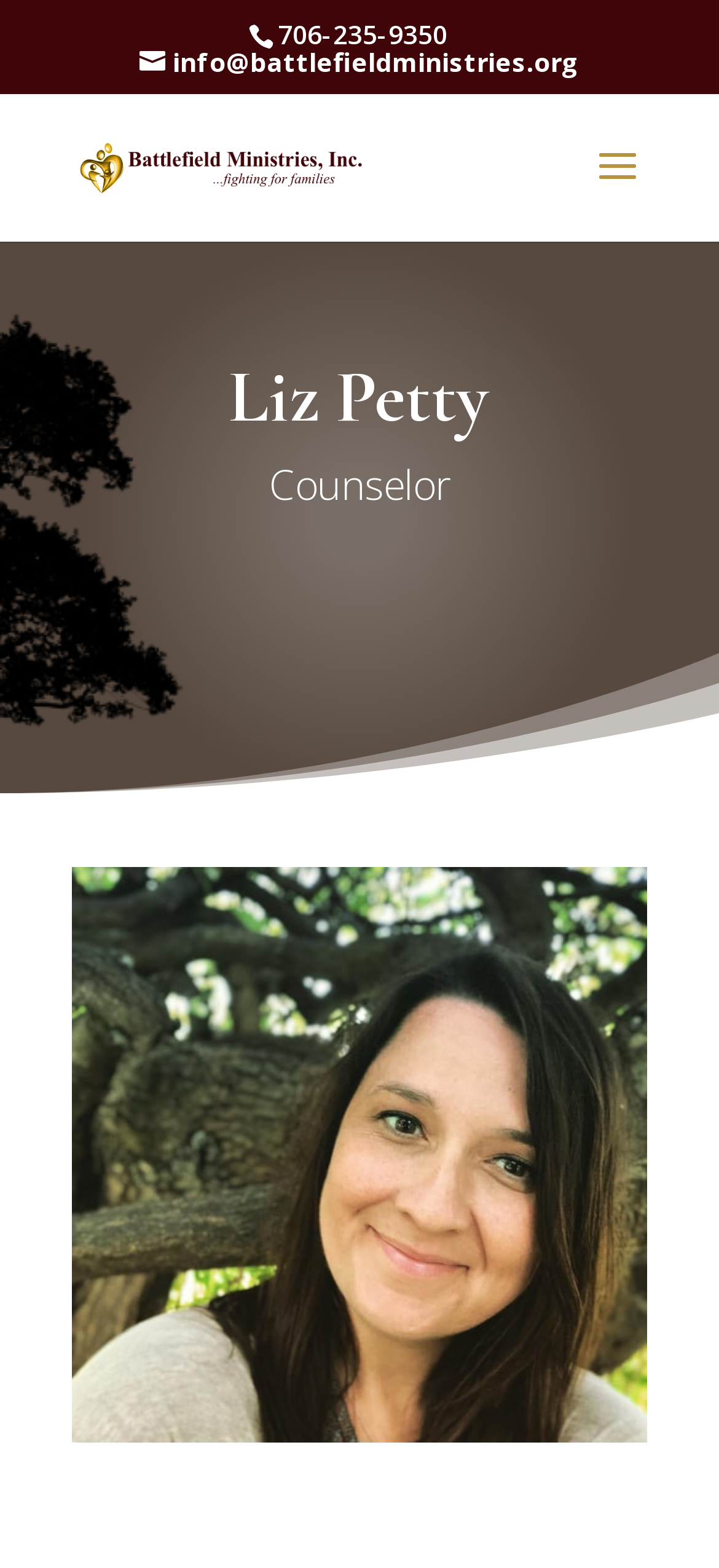What is the phone number?
Kindly offer a detailed explanation using the data available in the image.

I found the phone number by looking at the static text element with the bounding box coordinates [0.386, 0.01, 0.622, 0.032], which contains the text '706-235-9350'.